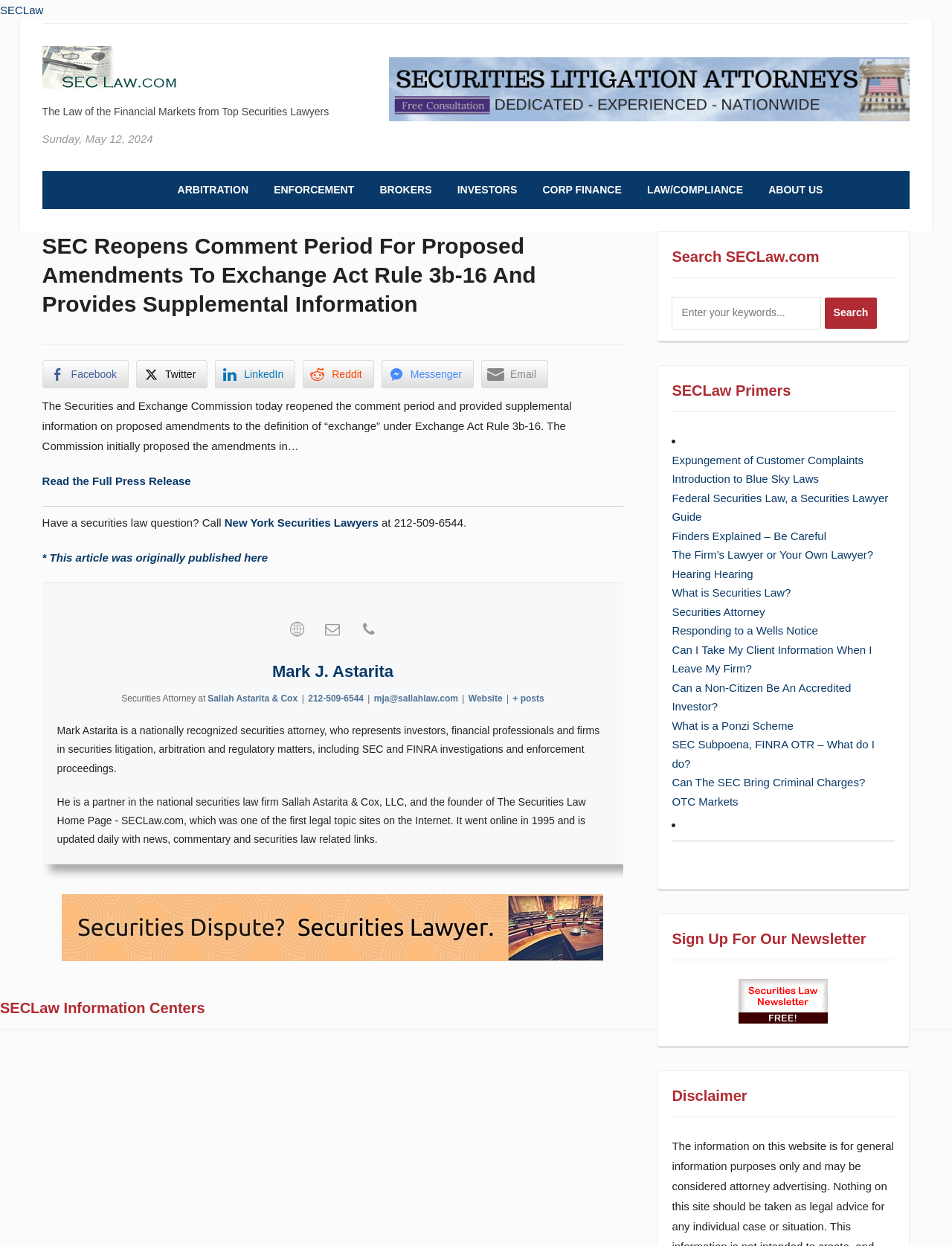Can you specify the bounding box coordinates of the area that needs to be clicked to fulfill the following instruction: "Sign Up For Our Newsletter"?

[0.706, 0.786, 0.94, 0.822]